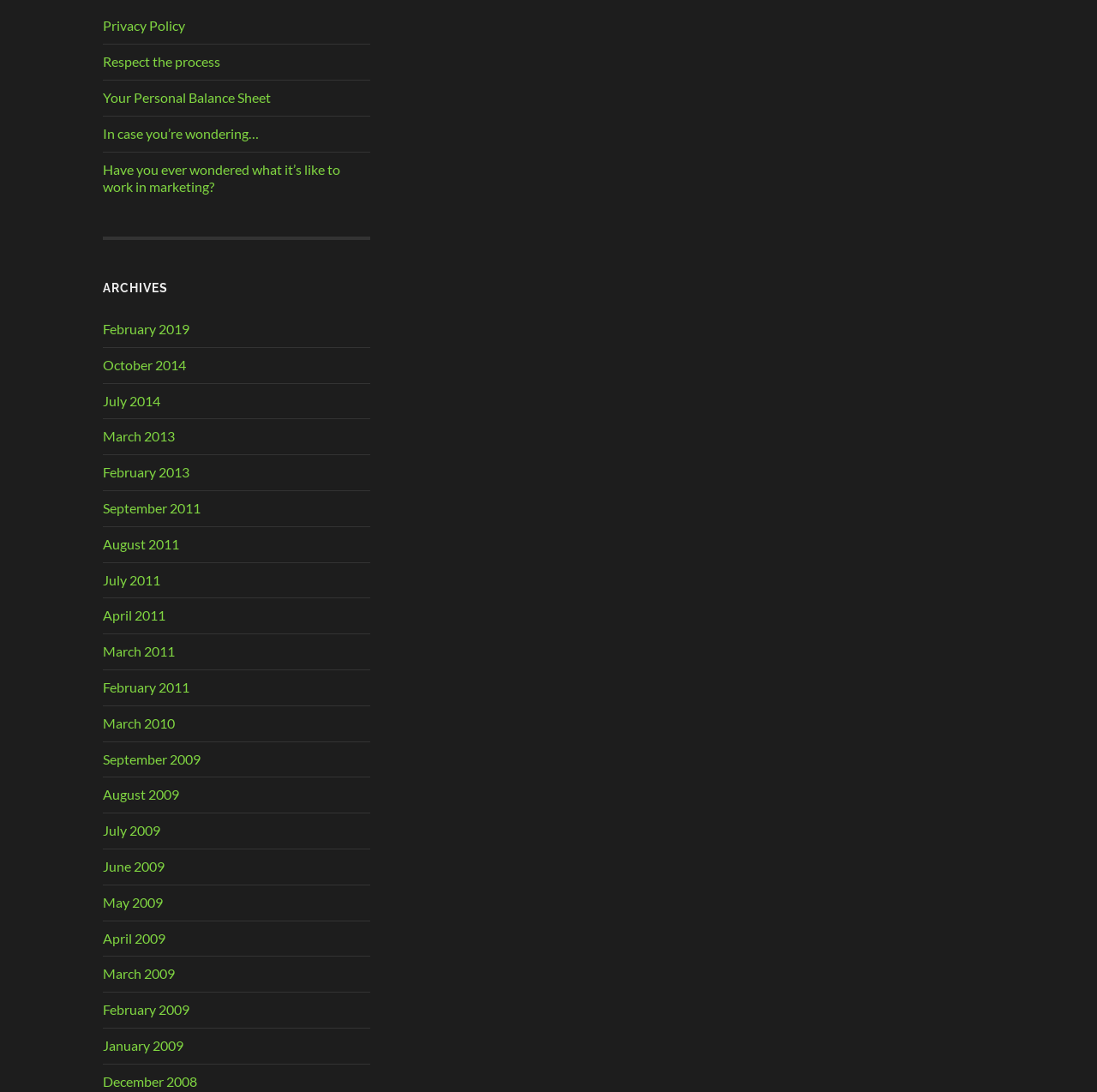How many links are there in the 'ARCHIVES' section?
Respond to the question with a single word or phrase according to the image.

25